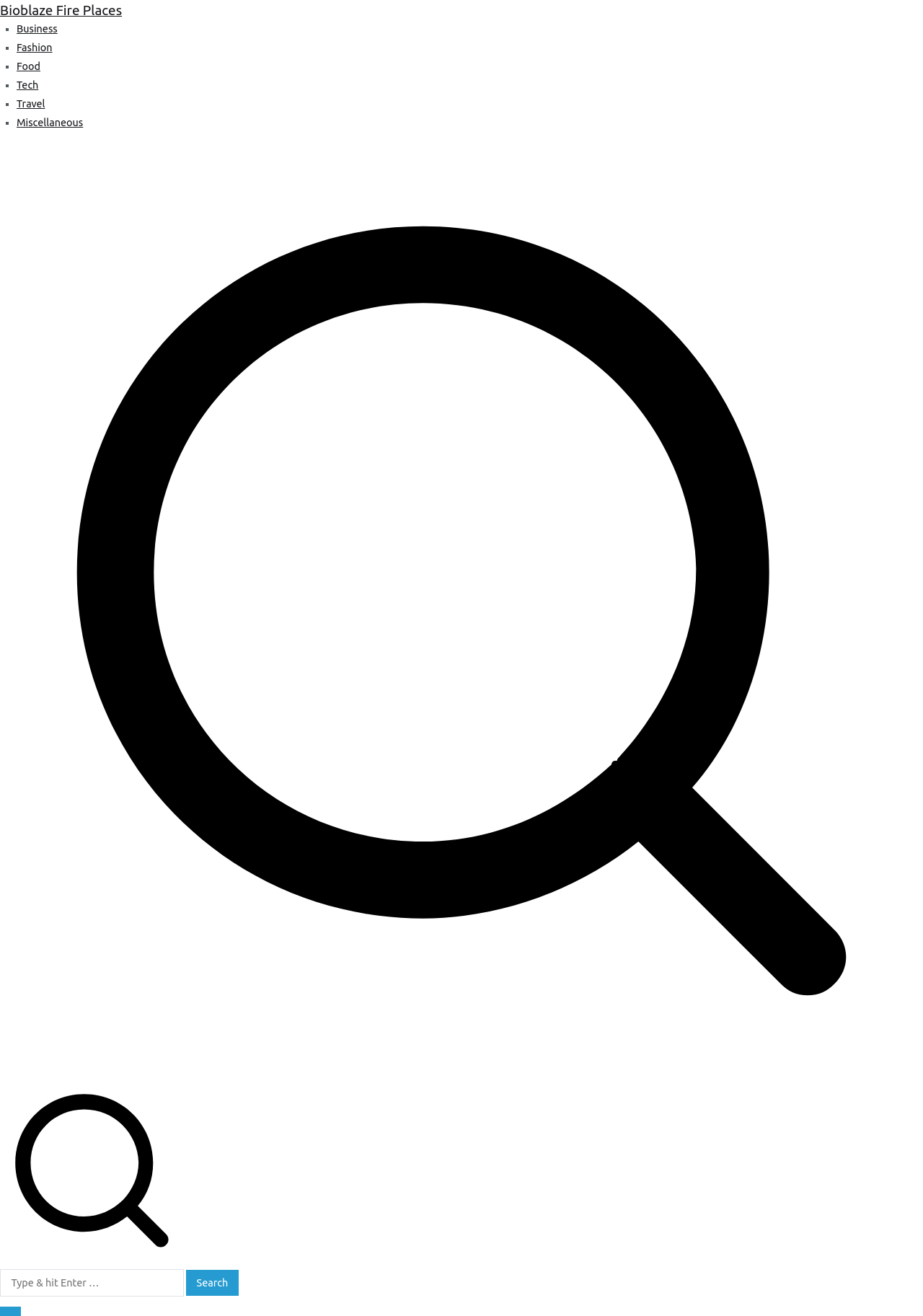Locate the bounding box coordinates of the clickable area to execute the instruction: "Click on Search button". Provide the coordinates as four float numbers between 0 and 1, represented as [left, top, right, bottom].

[0.202, 0.965, 0.258, 0.984]